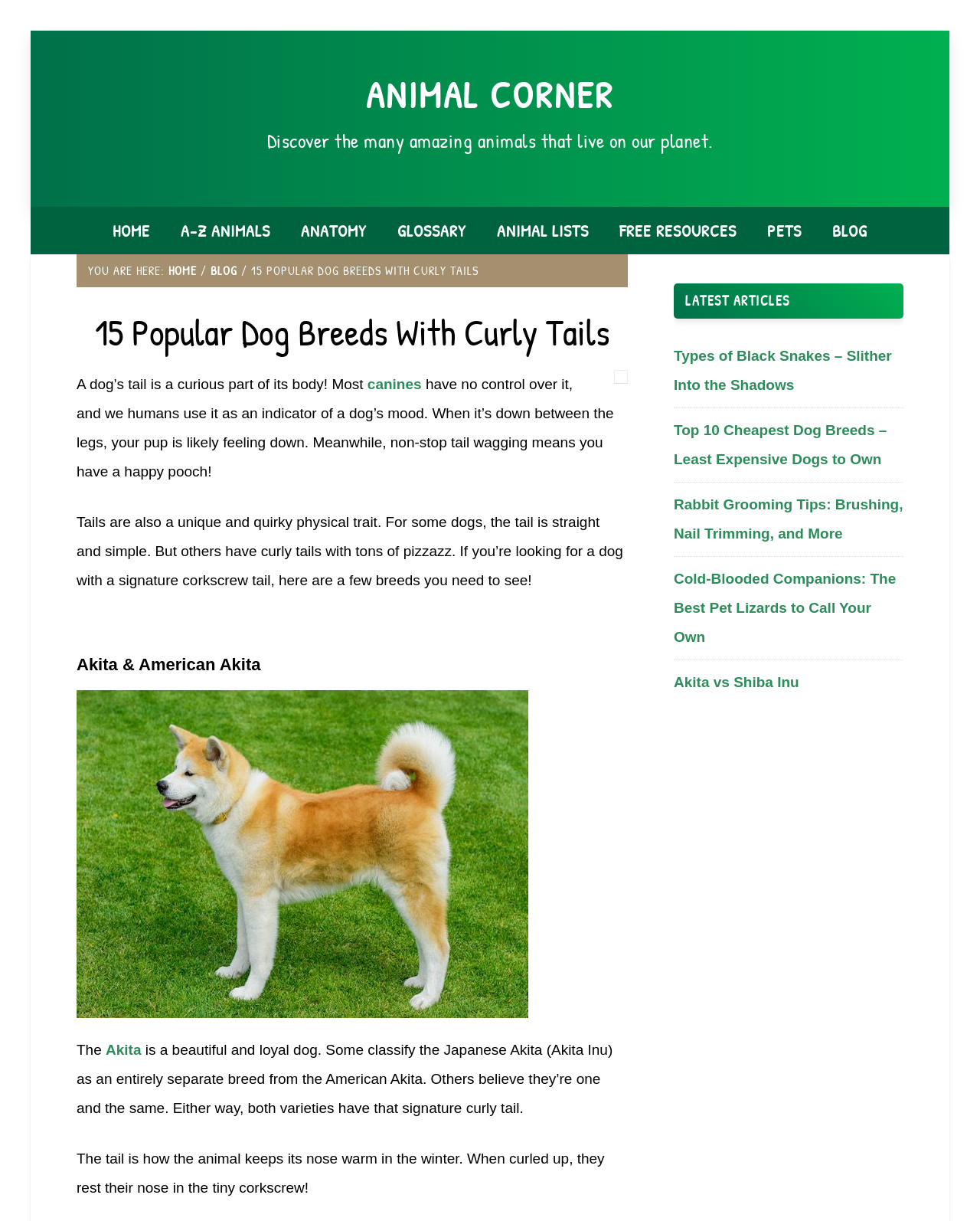Answer in one word or a short phrase: 
What is the name of the website?

Animal Corner